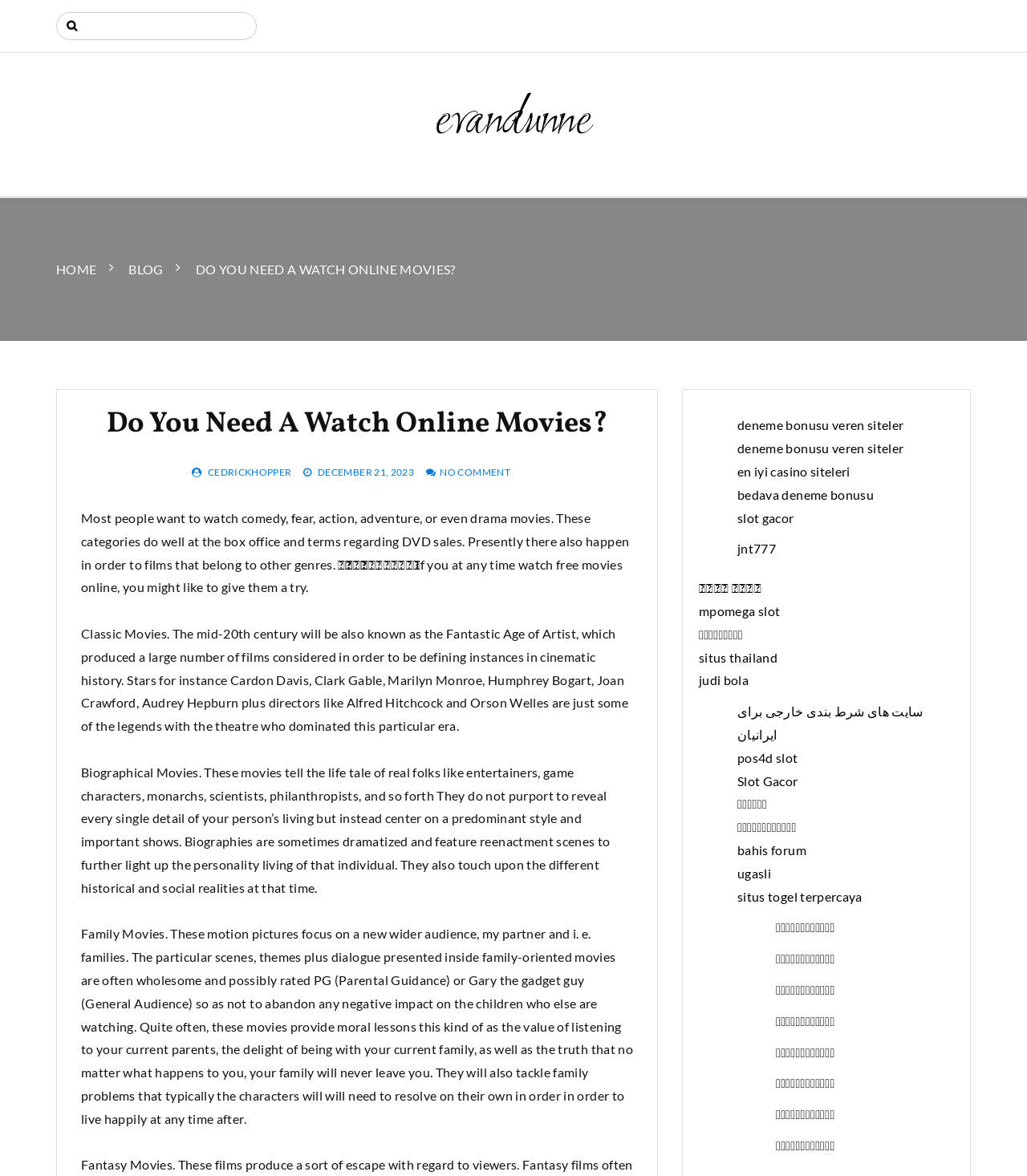Please provide a one-word or short phrase answer to the question:
What is the topic of the article?

Watching online movies